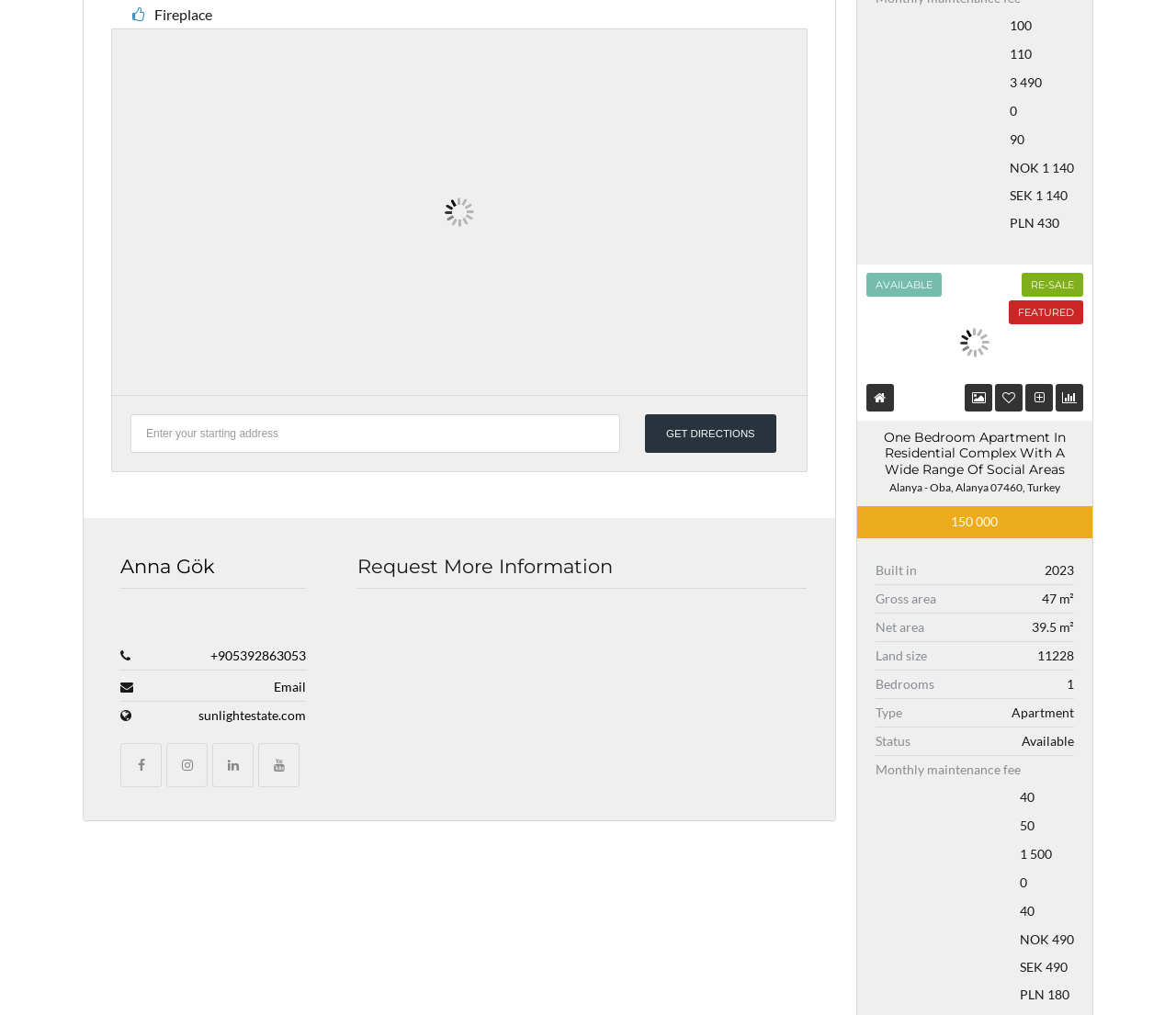Determine the bounding box coordinates of the clickable region to execute the instruction: "View featured properties". The coordinates should be four float numbers between 0 and 1, denoted as [left, top, right, bottom].

[0.85, 0.288, 0.929, 0.328]